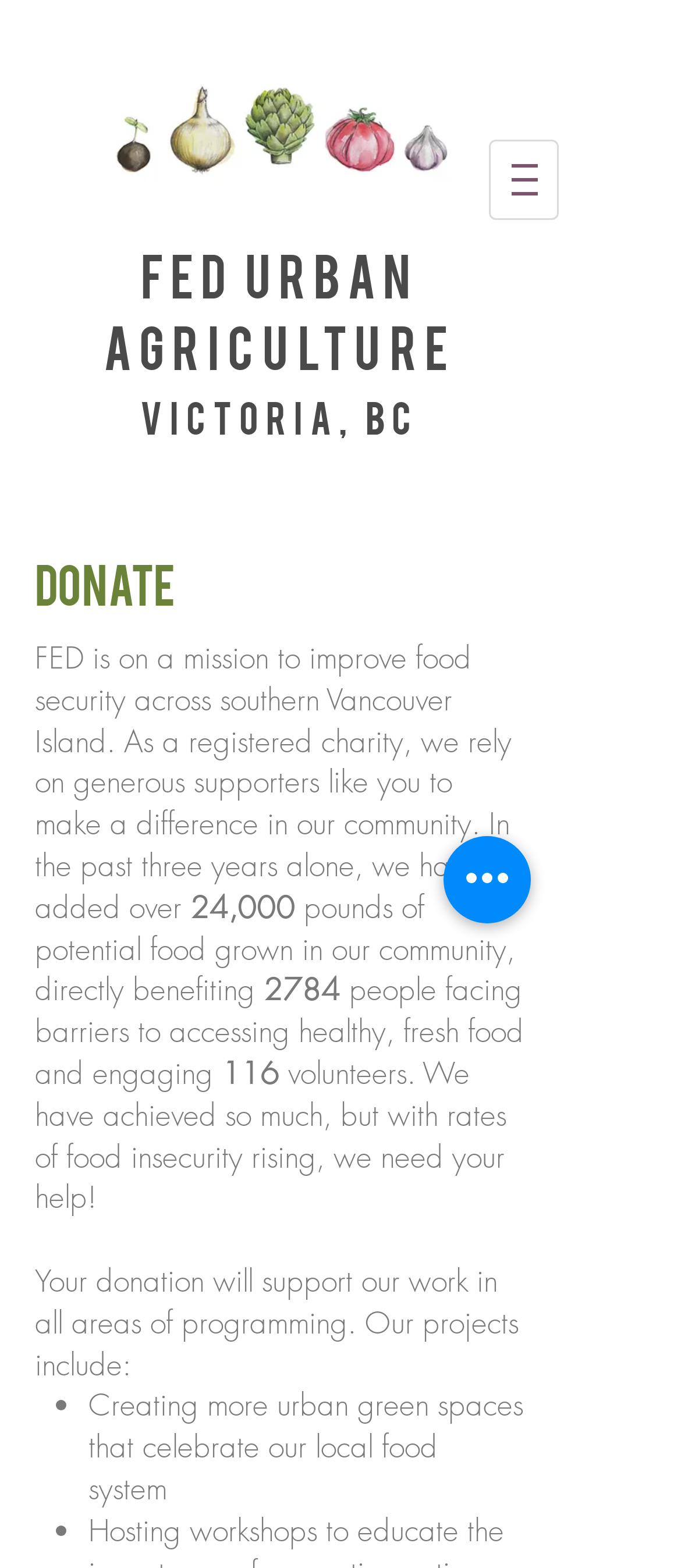How many pounds of potential food grown in the community?
Please answer the question as detailed as possible based on the image.

According to the webpage, in the past three years, FED has added over 24,000 pounds of potential food grown in the community, as stated in the paragraph 'In the past three years alone, we have added over 24,000...'.